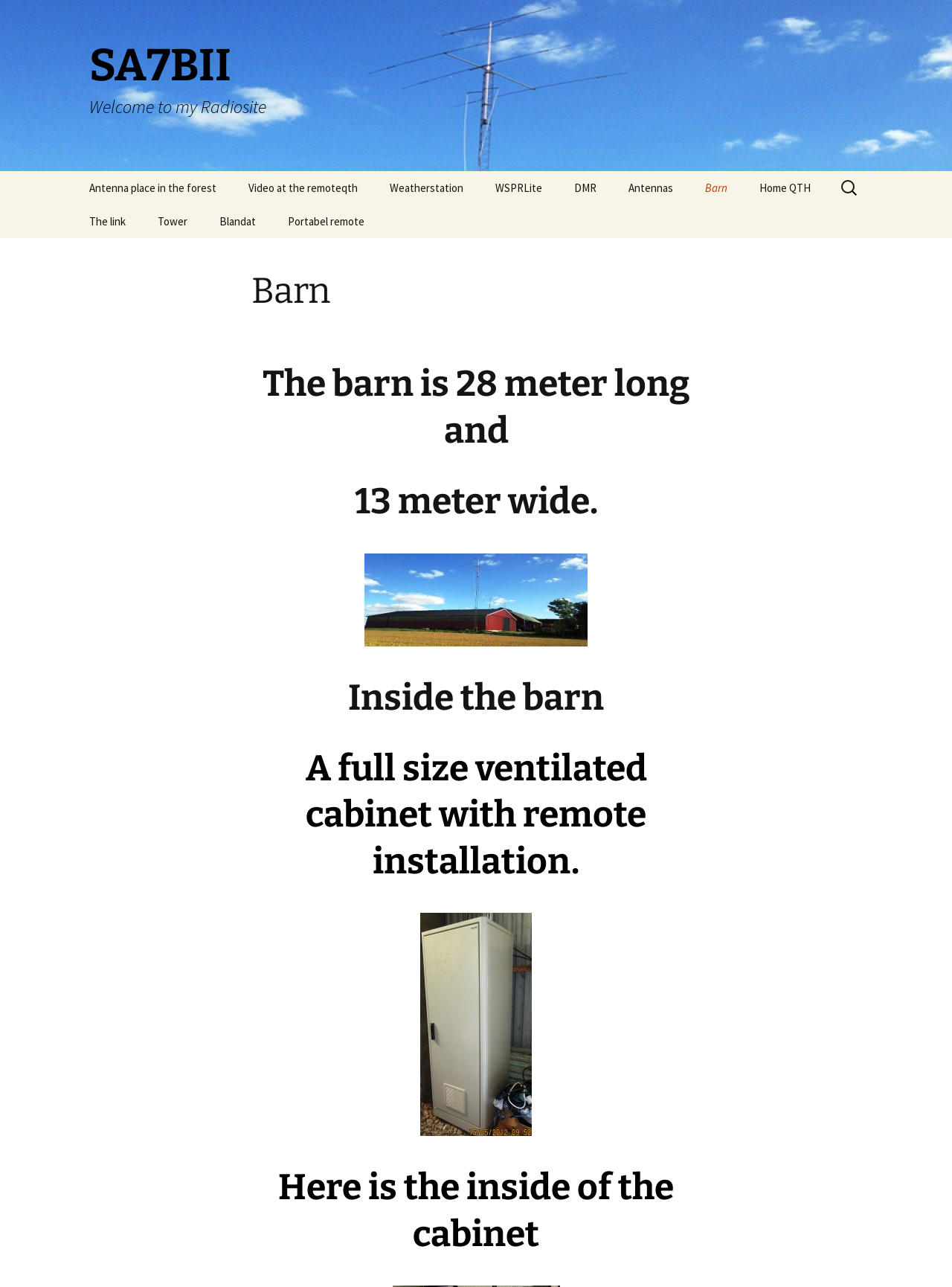Describe all the significant parts and information present on the webpage.

The webpage appears to be a personal website or blog about a ham radio enthusiast, with a focus on their radio site and equipment. At the top of the page, there is a heading that reads "SA7BII Welcome to my Radiosite" in a prominent position. Below this, there are several links to different sections of the website, including "Antenna place in the forest", "Video at the remoteqth", "Weatherstation", and others.

To the right of these links, there is a search bar with a label "Sök efter:" (which means "Search for" in Swedish). The search bar is accompanied by a static text element with the same label.

Below the links and search bar, there is a section with a heading "Barn" (which means "Barn" in Swedish). This section appears to be about the physical location of the radio site, with a description of the barn's dimensions (28 meters long and 13 meters wide). There are also links to additional information or resources related to the barn.

Further down the page, there is a section with a heading "Inside the barn", which describes the equipment and setup inside the barn. This section includes a link to a full-size ventilated cabinet with remote installation, as well as a heading that reads "Here is the inside of the cabinet".